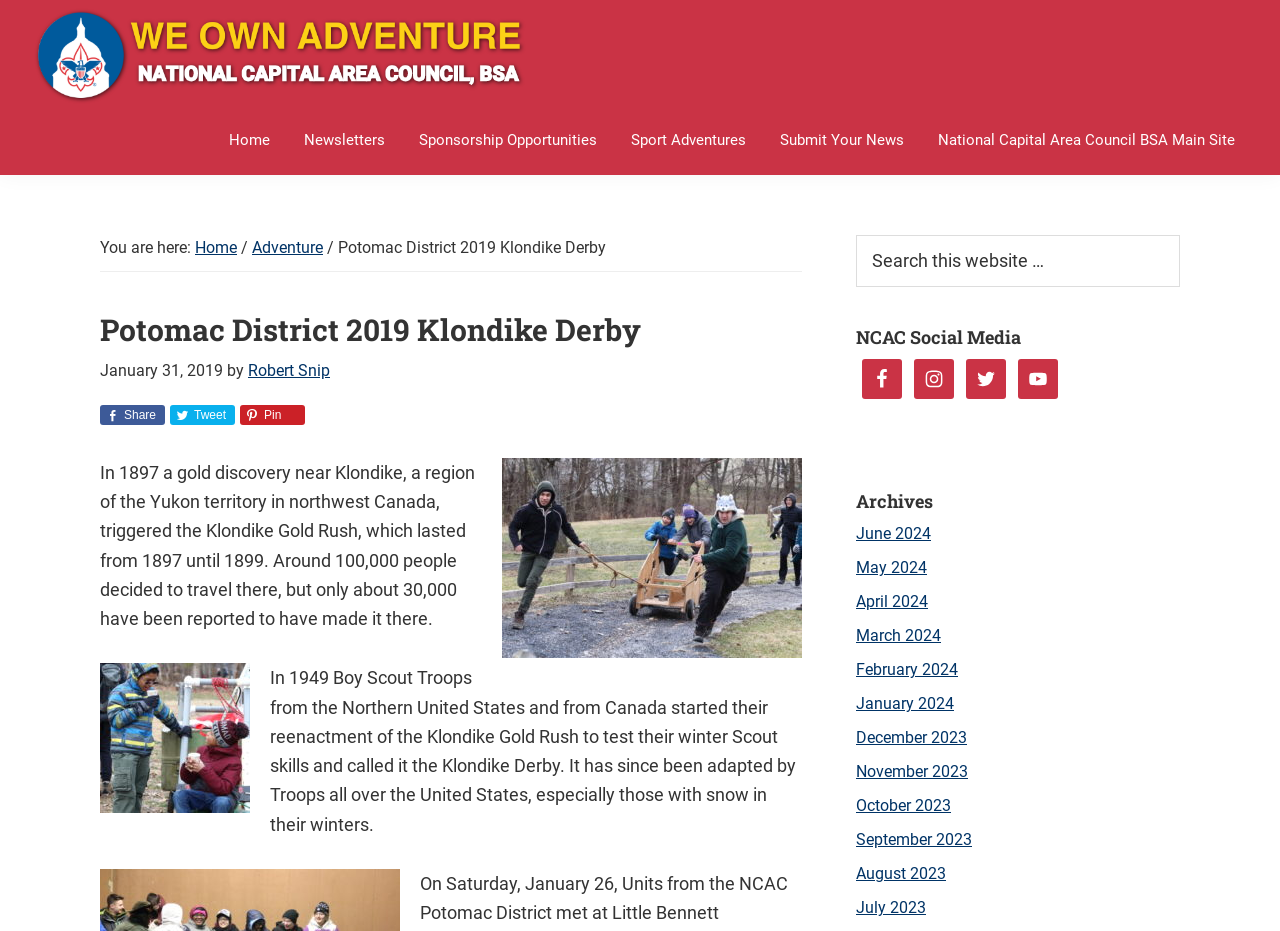Determine the bounding box coordinates of the element that should be clicked to execute the following command: "Visit the 'Sponsorship Opportunities' page".

[0.316, 0.129, 0.478, 0.171]